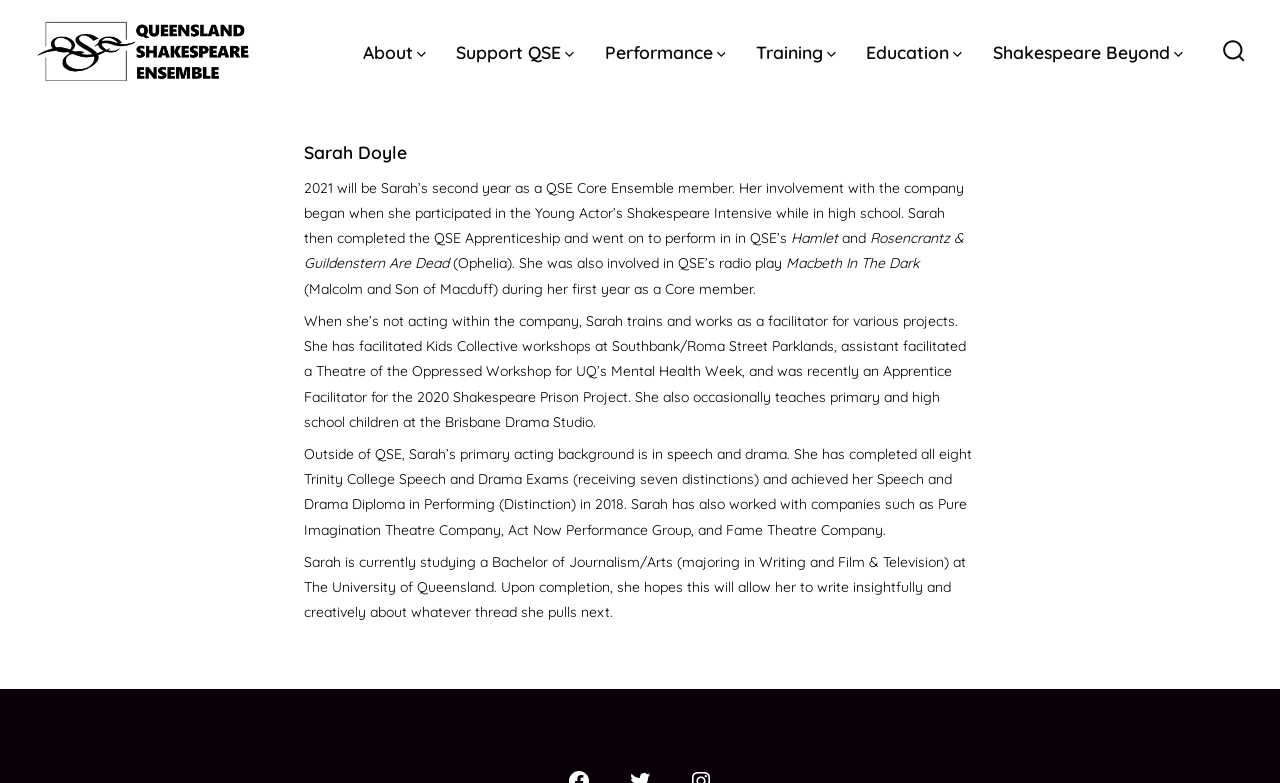Extract the bounding box coordinates for the UI element described as: "Performance".

[0.472, 0.047, 0.567, 0.087]